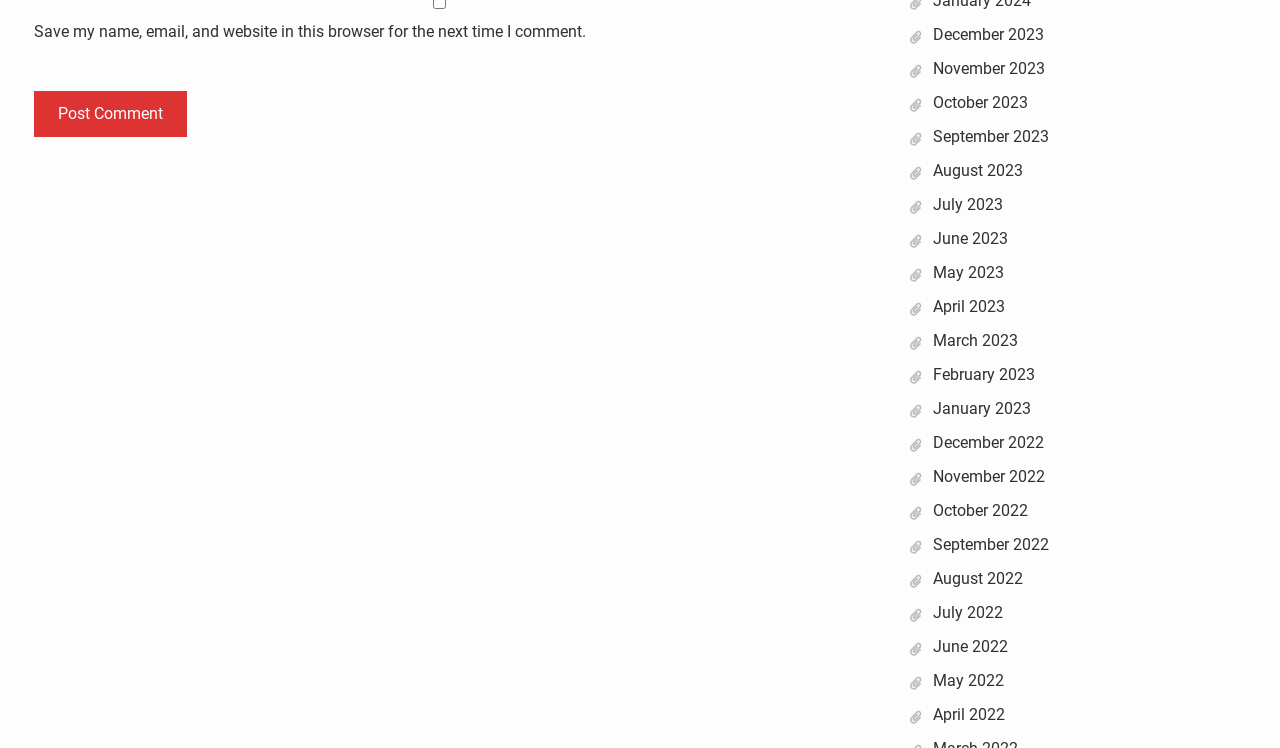Please identify the coordinates of the bounding box that should be clicked to fulfill this instruction: "View December 2023".

[0.729, 0.033, 0.816, 0.058]